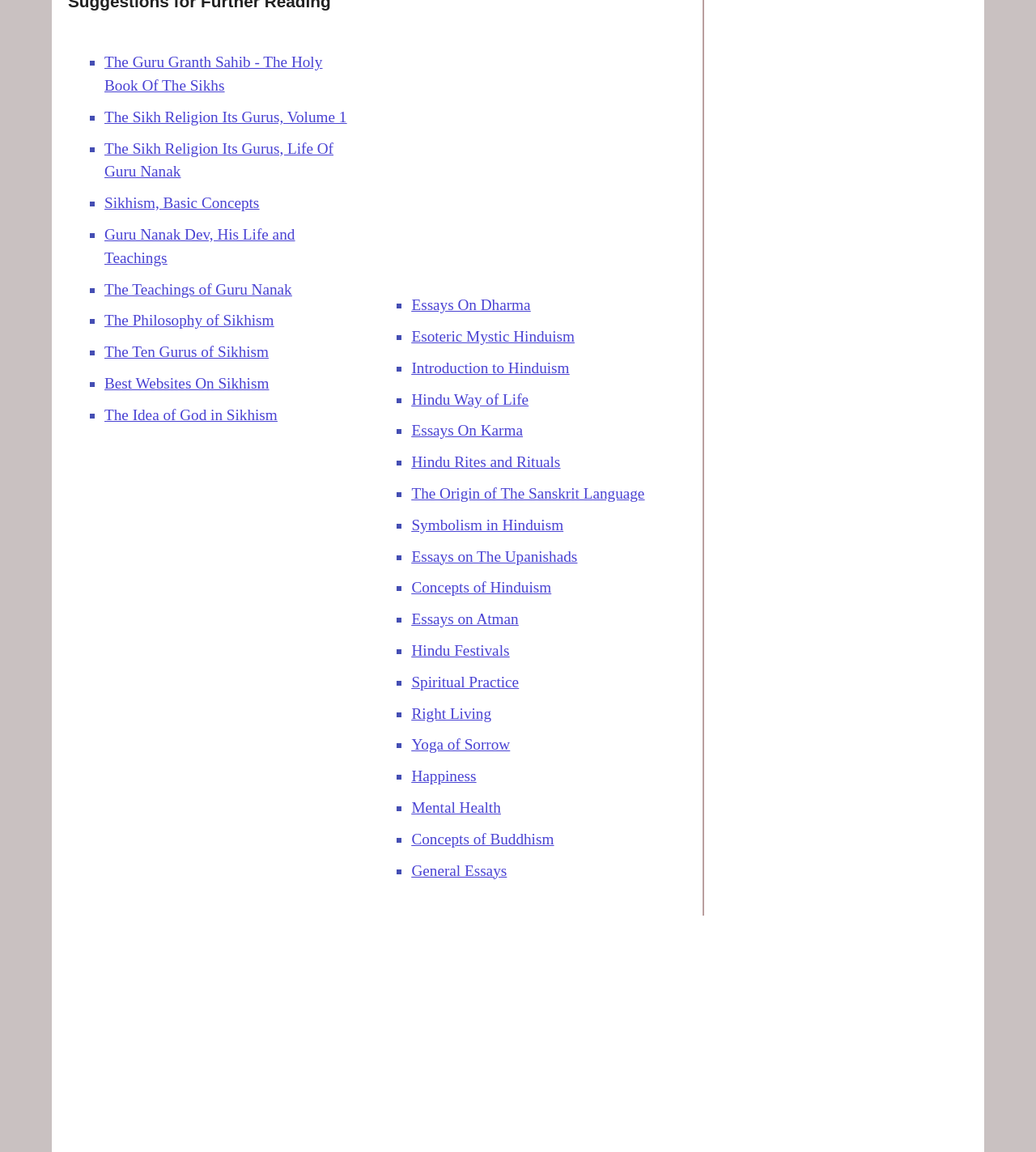Identify the bounding box coordinates of the clickable region to carry out the given instruction: "Read Essays On Dharma".

[0.397, 0.257, 0.512, 0.272]